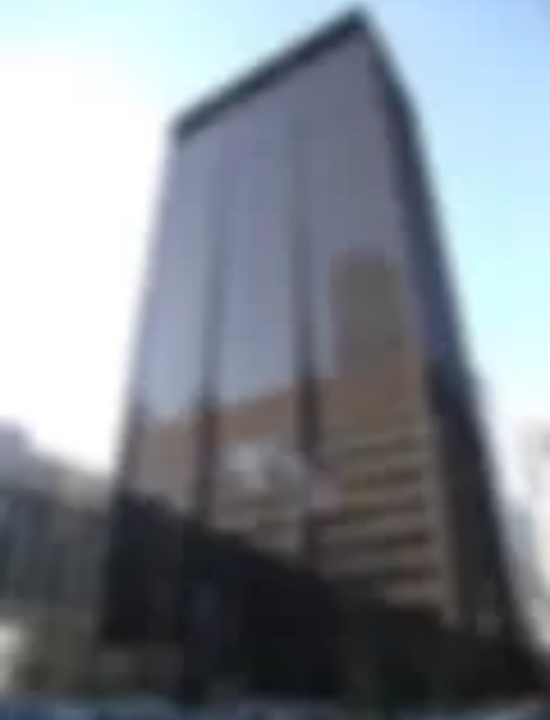List and describe all the prominent features within the image.

The image shows the Daley Center, a prominent and modern structure characterized by its reflective glass façade. The tall building stands against a clear blue sky, showcasing its impressive height and sleek architectural design. In front of the building, there are hints of surrounding urban elements, such as other nearby structures. The Daley Center often functions as a hub for legal matters, including various court proceedings. This location is significant for those dealing with legal issues, like traffic tickets, as it is where individuals may need to appear for motions regarding license suspensions or other legal challenges.